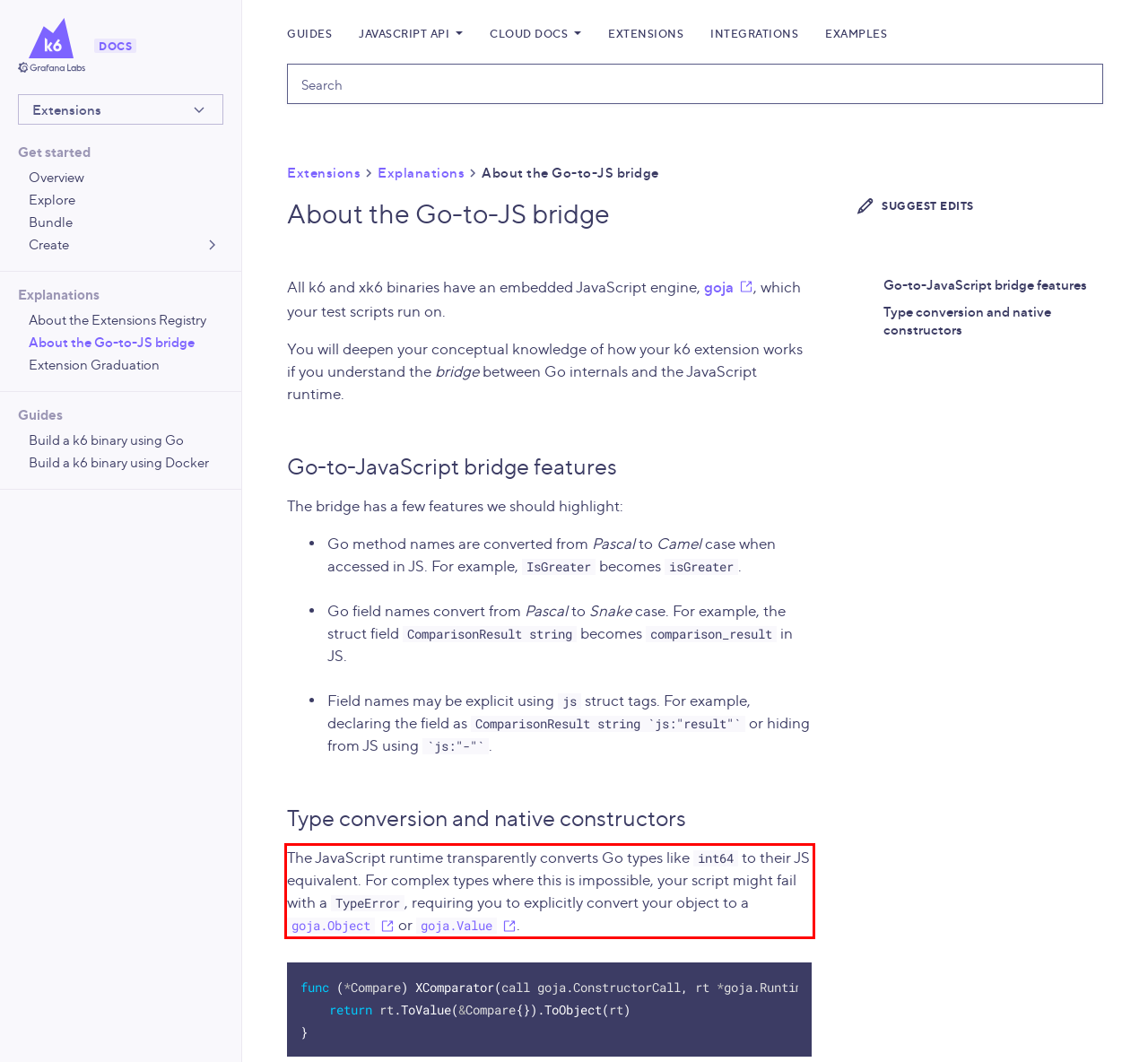Review the webpage screenshot provided, and perform OCR to extract the text from the red bounding box.

The JavaScript runtime transparently converts Go types like int64 to their JS equivalent. For complex types where this is impossible, your script might fail with a TypeError, requiring you to explicitly convert your object to a goja.Object or goja.Value .